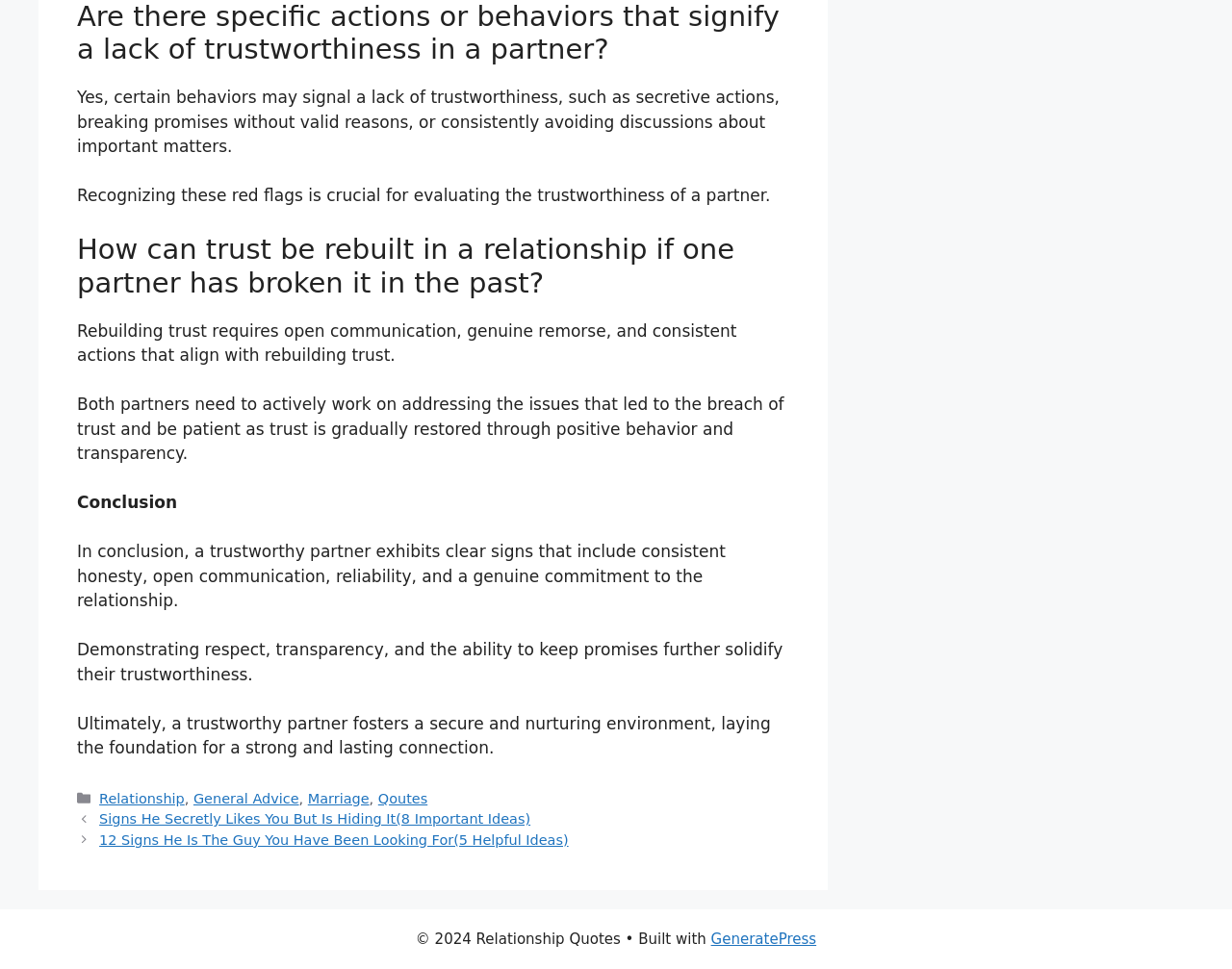Respond to the question below with a single word or phrase: Who is the copyright holder of the website?

Relationship Quotes